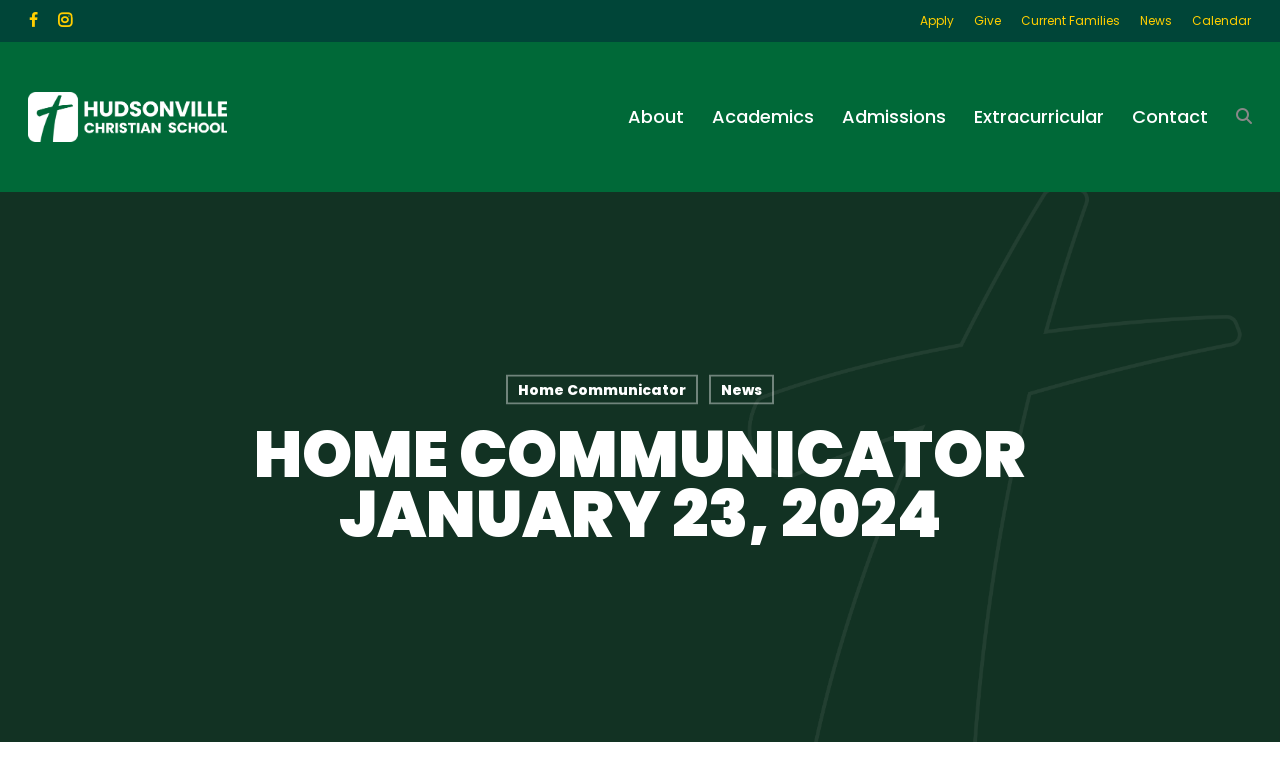Determine the bounding box coordinates of the section to be clicked to follow the instruction: "Check the school calendar". The coordinates should be given as four float numbers between 0 and 1, formatted as [left, top, right, bottom].

[0.931, 0.013, 0.977, 0.041]